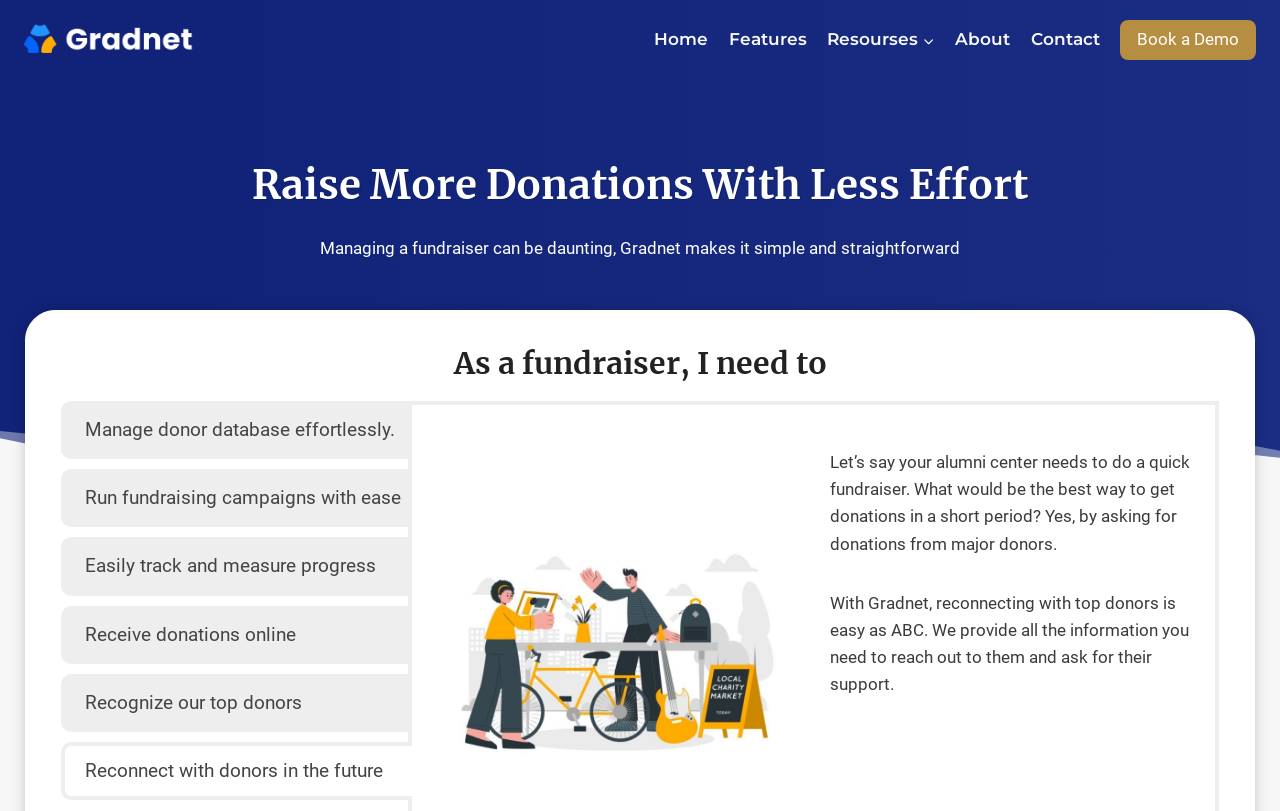How many tabs are in the tablist?
Please describe in detail the information shown in the image to answer the question.

The tablist is located in the middle of the webpage, and it has 6 tabs, which are 'Manage donor database effortlessly.', 'Run fundraising campaigns with ease', 'Easily track and measure progress', 'Receive donations online', 'Recognize our top donors', and 'Reconnect with donors in the future'.